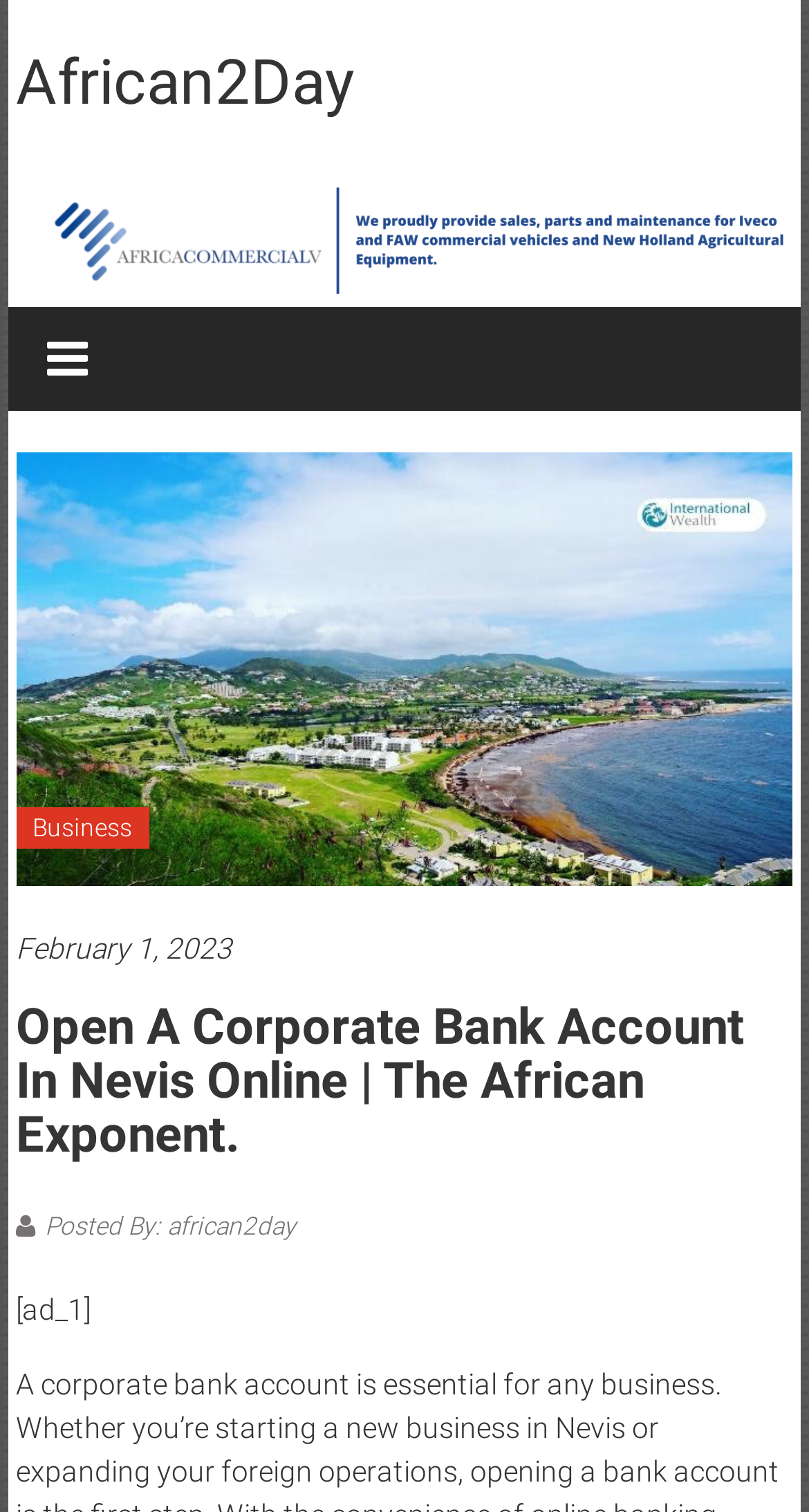Utilize the details in the image to give a detailed response to the question: Who is the author of the article?

The author of the article can be found at the bottom of the webpage, where it says 'Posted By: african2day' in a link element, which indicates the author of the article.